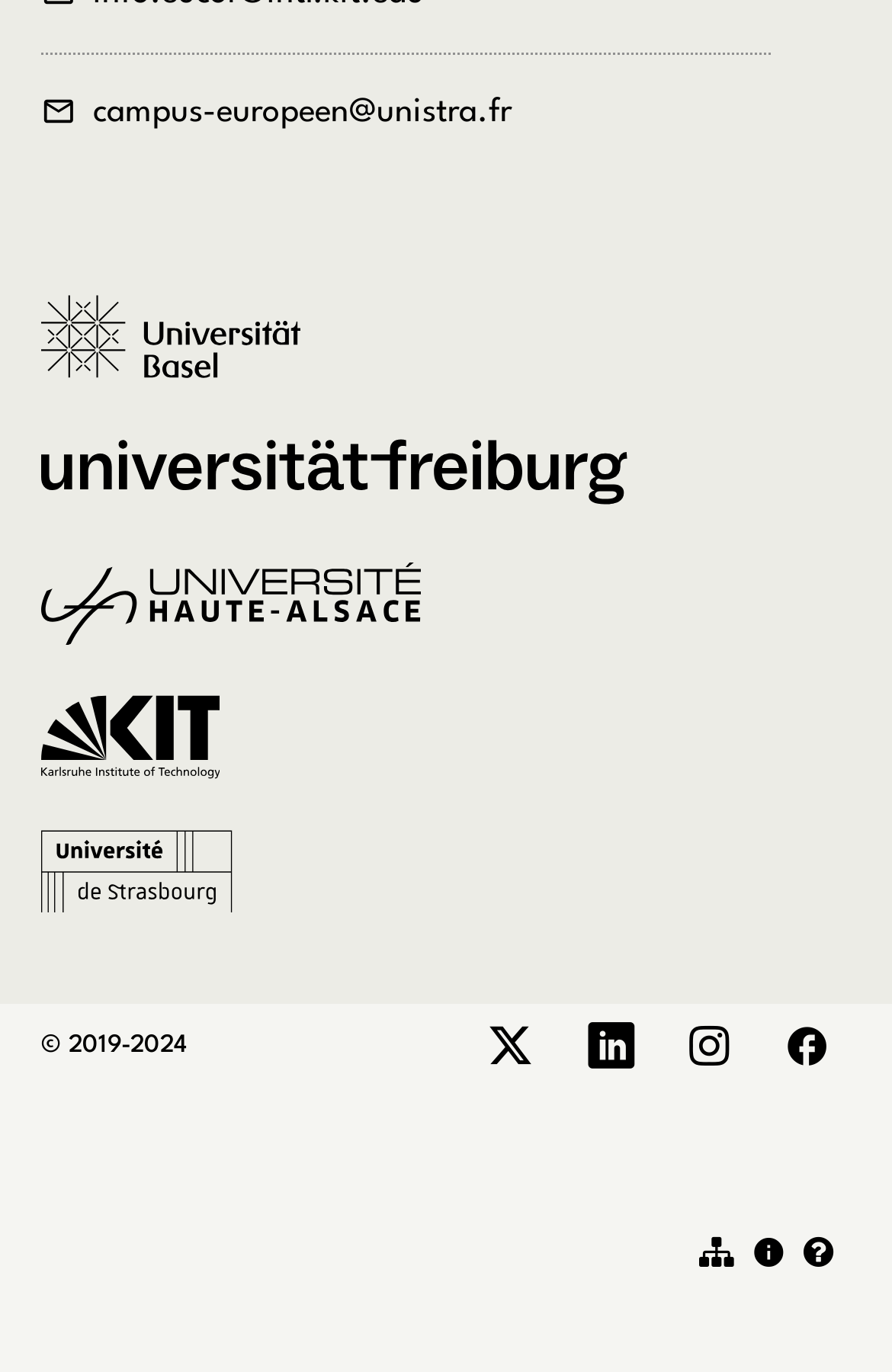What social media platforms are linked?
Look at the image and respond with a single word or a short phrase.

Twitter, LinkedIn, Instagram, Facebook